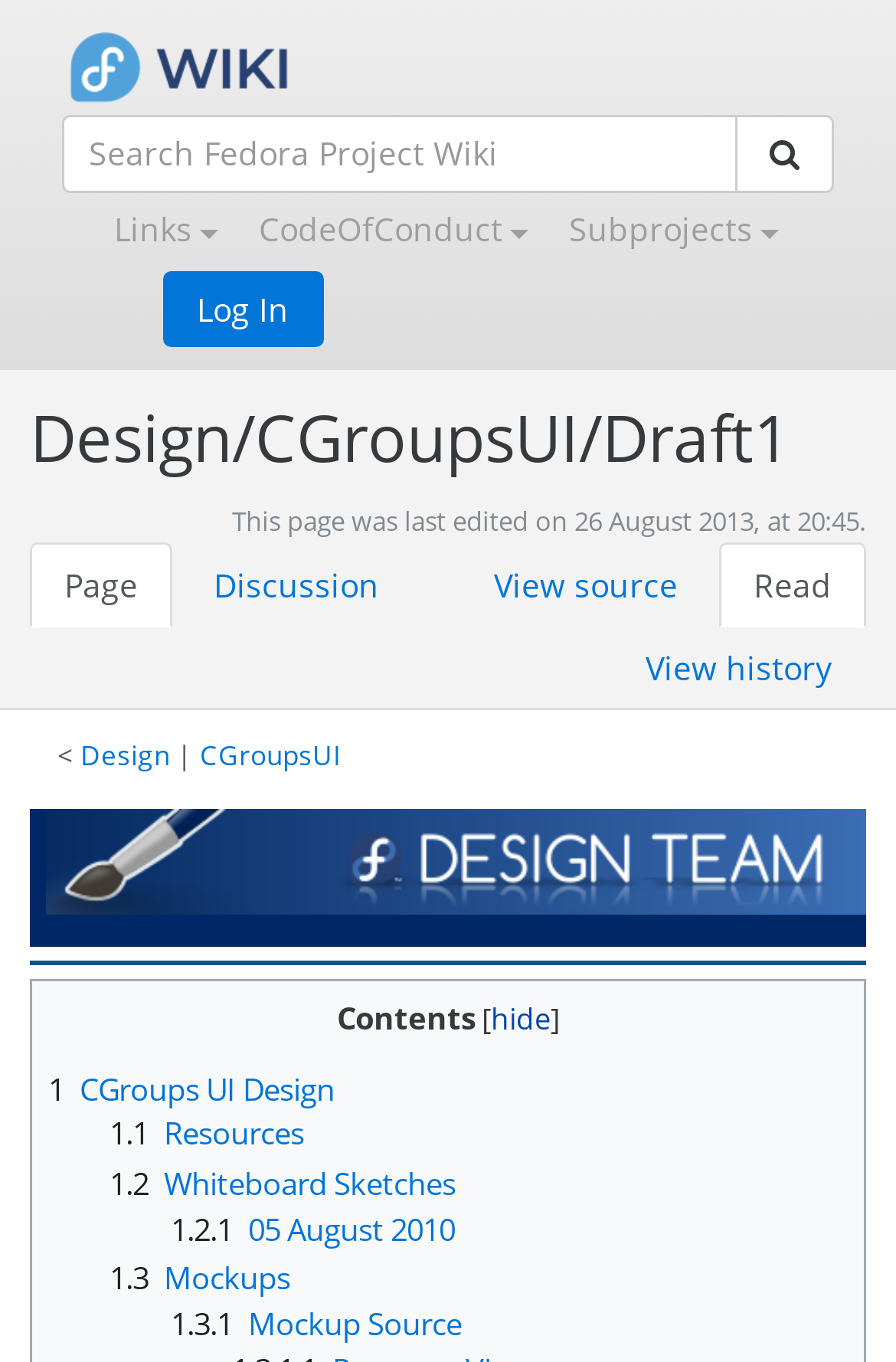Respond to the following query with just one word or a short phrase: 
How many buttons are there on the top navigation bar?

4